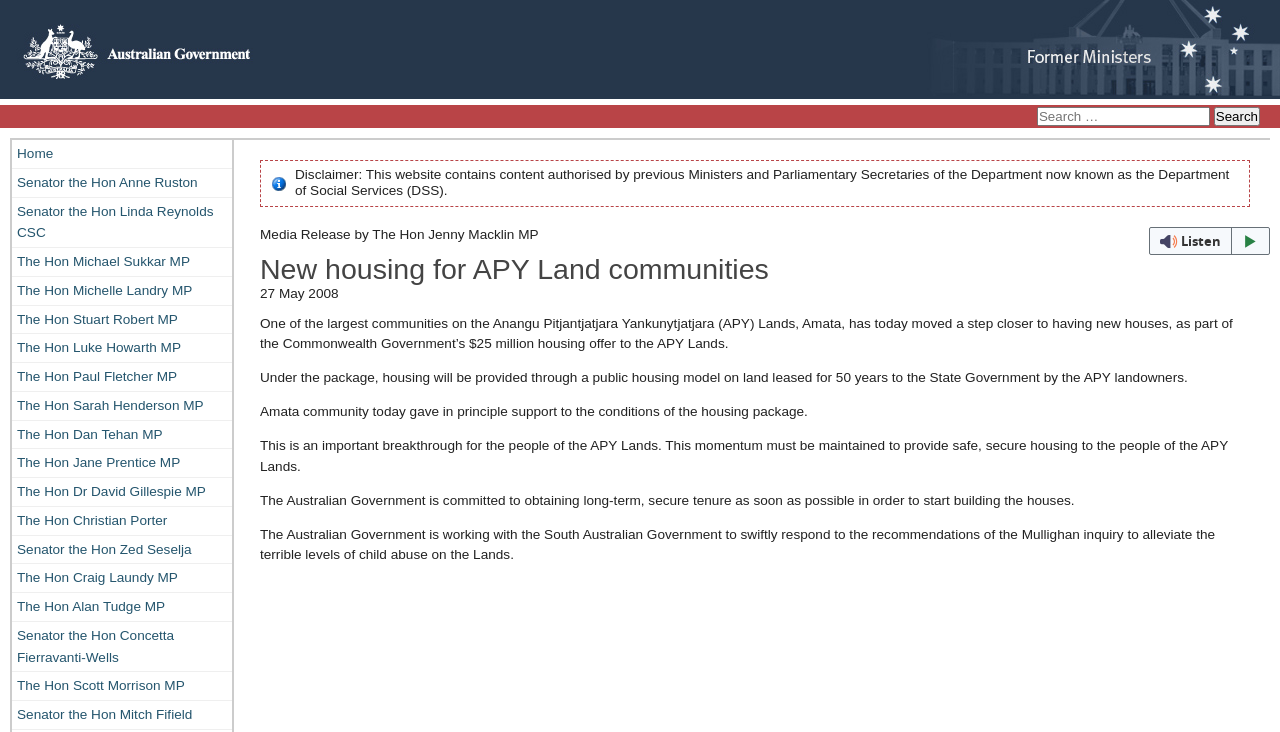Explain the webpage in detail.

This webpage is about the Australian Government's initiative to provide new housing for APY Land communities. At the top left corner, there is an image of the Australian Government's logo, accompanied by a link to the government's website. Next to it, there is a search bar with a search button. Below the search bar, there are multiple links to different government officials, including senators and ministers.

On the right side of the page, there is a disclaimer section that explains the content of the website is authorized by previous ministers and parliamentary secretaries of the Department of Social Services. Below the disclaimer, there is a button to listen to the webpage with a web reader.

The main content of the webpage is an article about the new housing initiative. The article has a heading "New housing for APY Land communities" and a timestamp of May 27, 2008. The article explains that the Australian Government is providing $25 million in housing funding to the APY Lands, which will be managed through a public housing model on land leased from the APY landowners. The article also mentions that the Amata community has given in-principle support to the conditions of the housing package. The government is committed to obtaining long-term tenure to start building the houses and is working with the South Australian Government to respond to the recommendations of the Mullighan inquiry to address child abuse on the Lands.